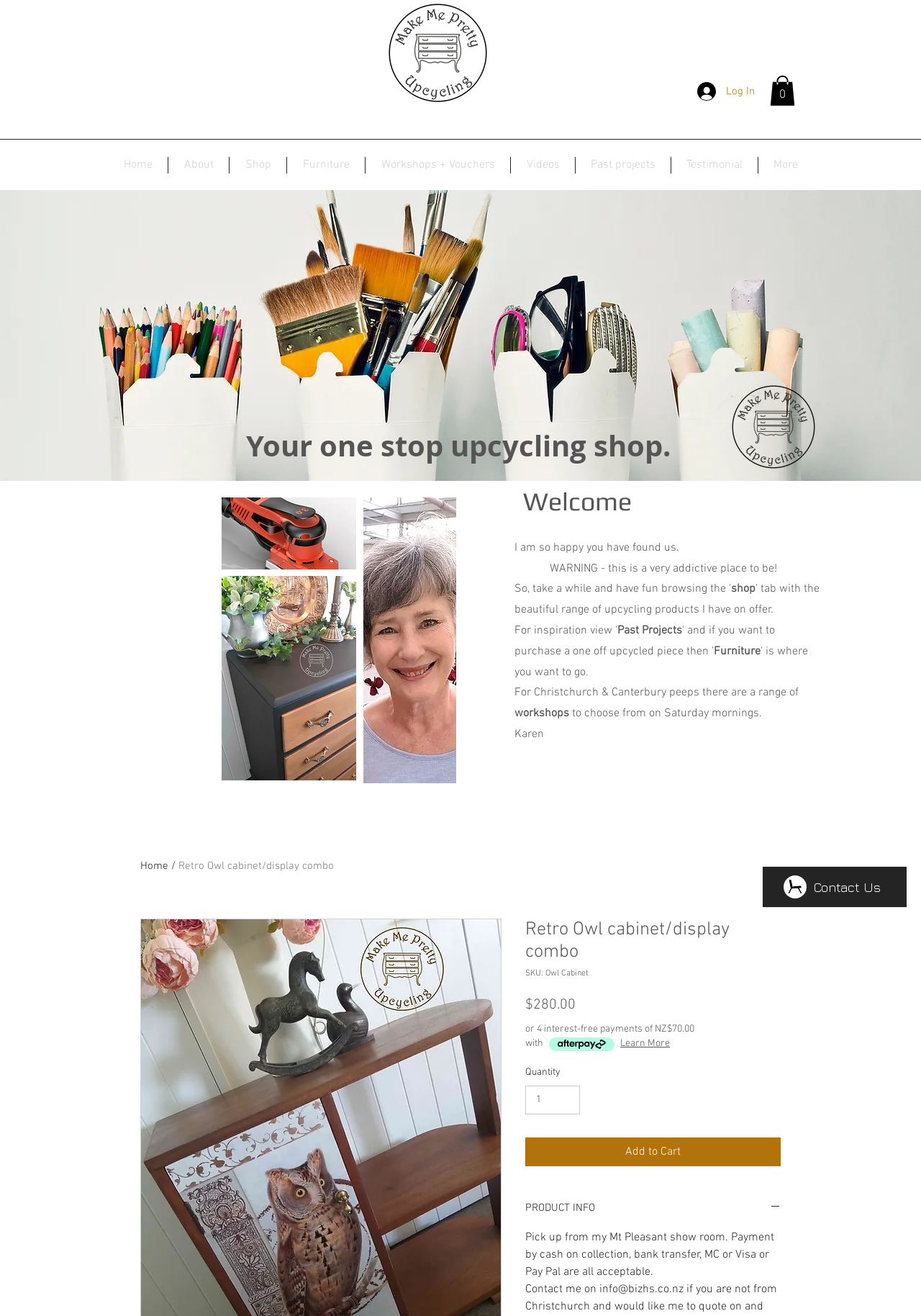What is the payment method accepted for the Retro Owl cabinet/display combo?
Refer to the screenshot and deliver a thorough answer to the question presented.

I found the payment method information by looking at the product information section, where it is stated that 'Payment by cash on collection, bank transfer, MC or Visa or Pay Pal are all acceptable'.